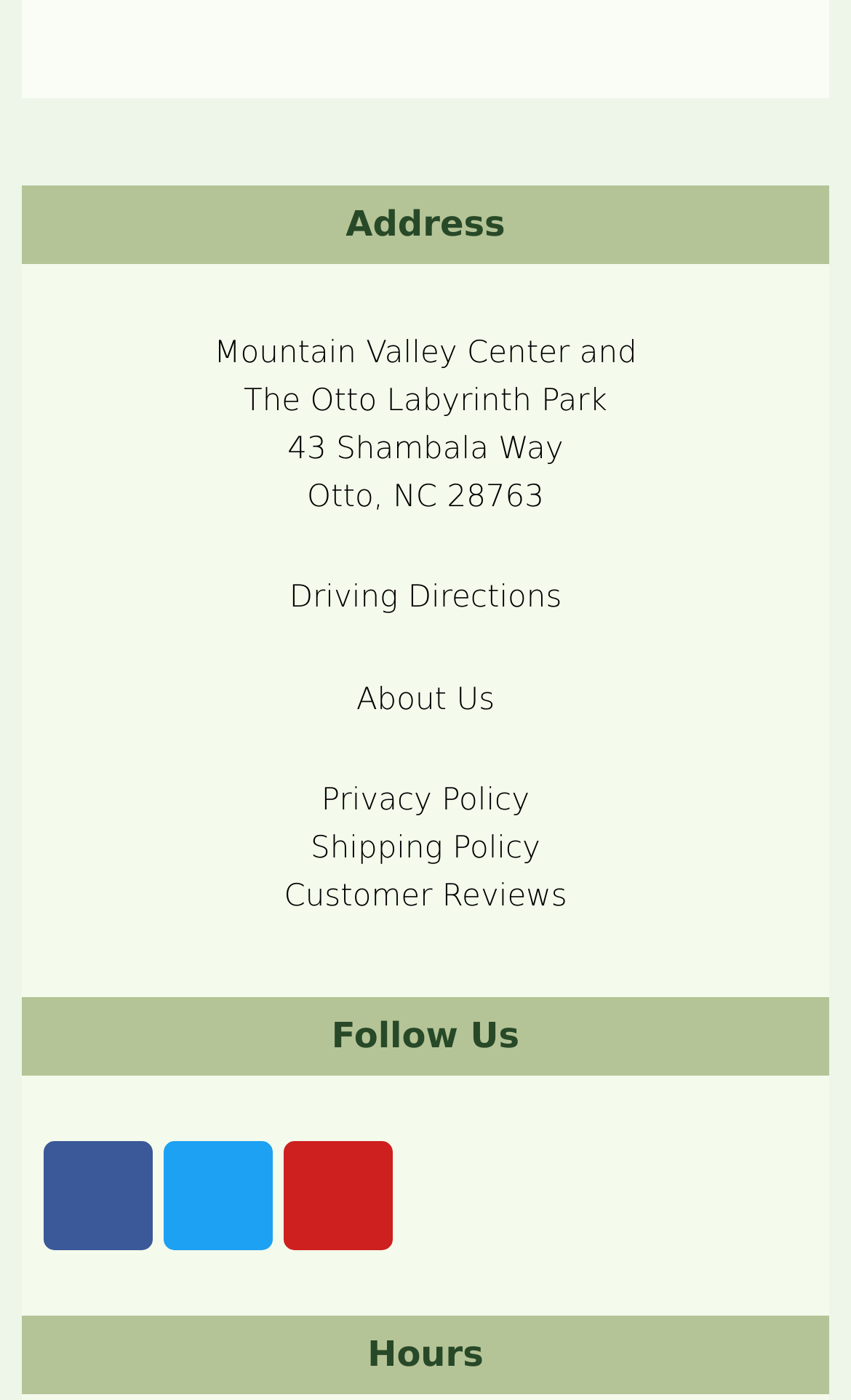Given the element description, predict the bounding box coordinates in the format (top-left x, top-left y, bottom-right x, bottom-right y). Make sure all values are between 0 and 1. Here is the element description: Shipping Policy

[0.365, 0.594, 0.635, 0.619]